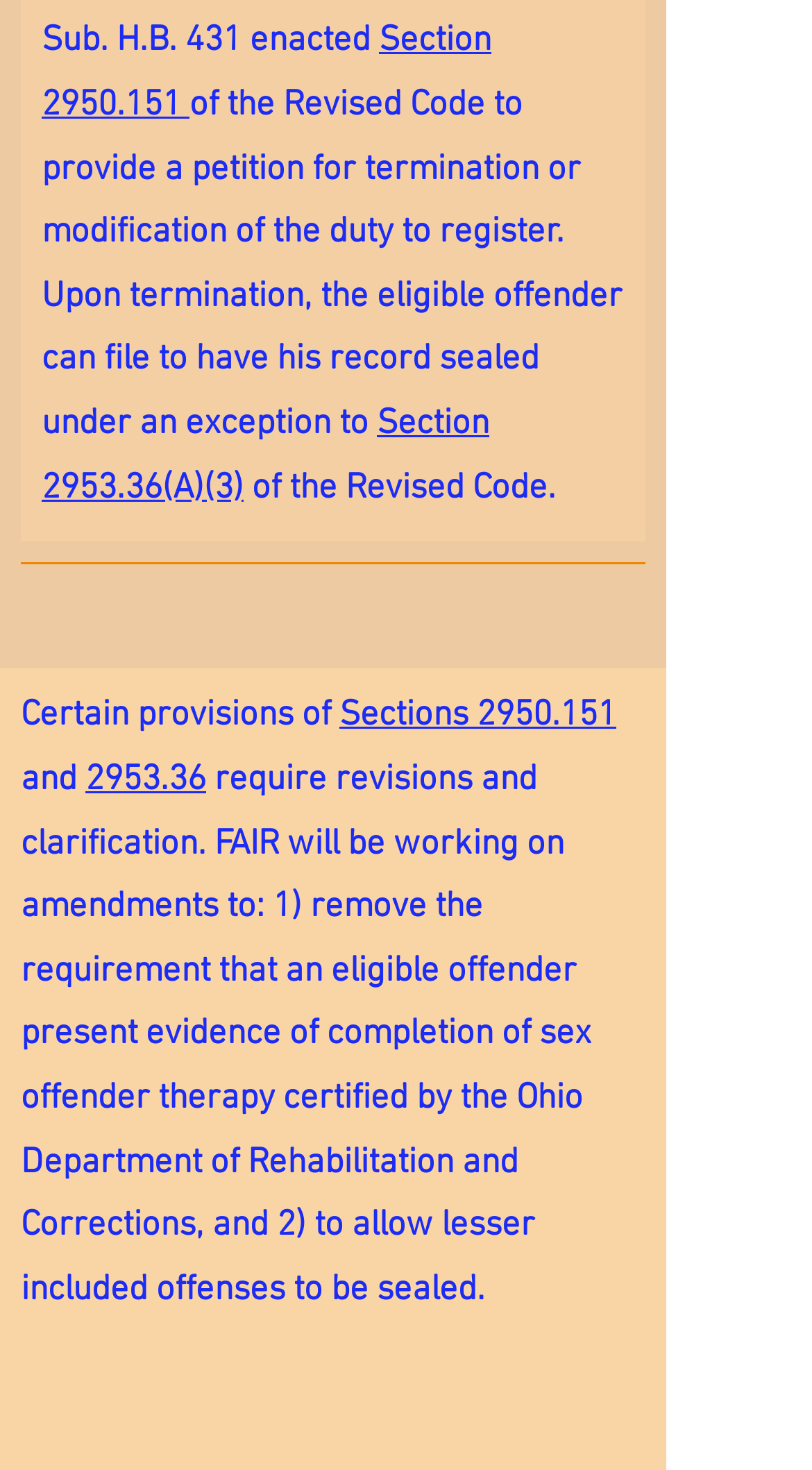Respond with a single word or phrase to the following question:
What is the location of the text 'of the Revised Code'?

bottom